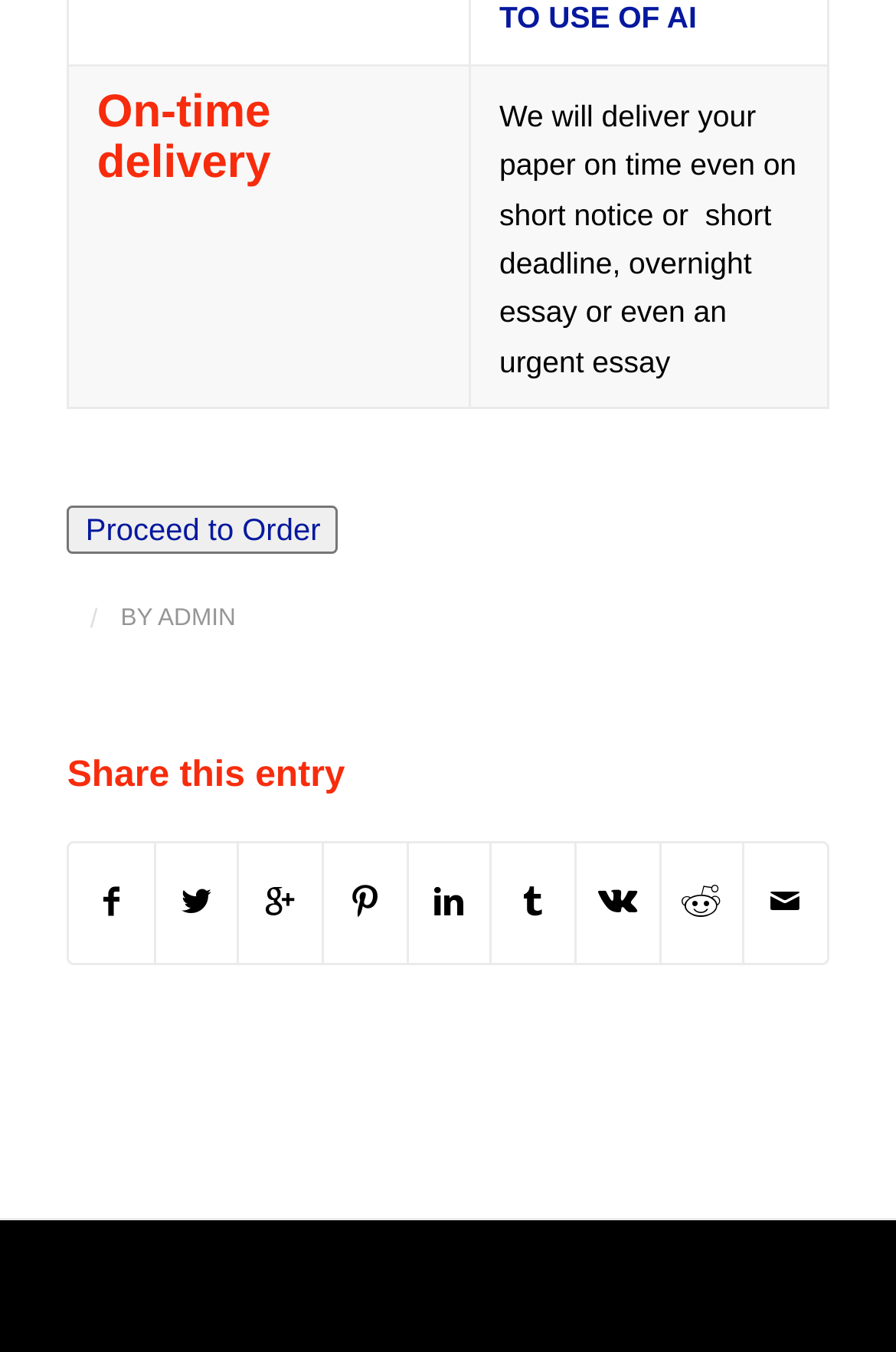What is the main service offered?
Please provide a single word or phrase based on the screenshot.

On-time delivery